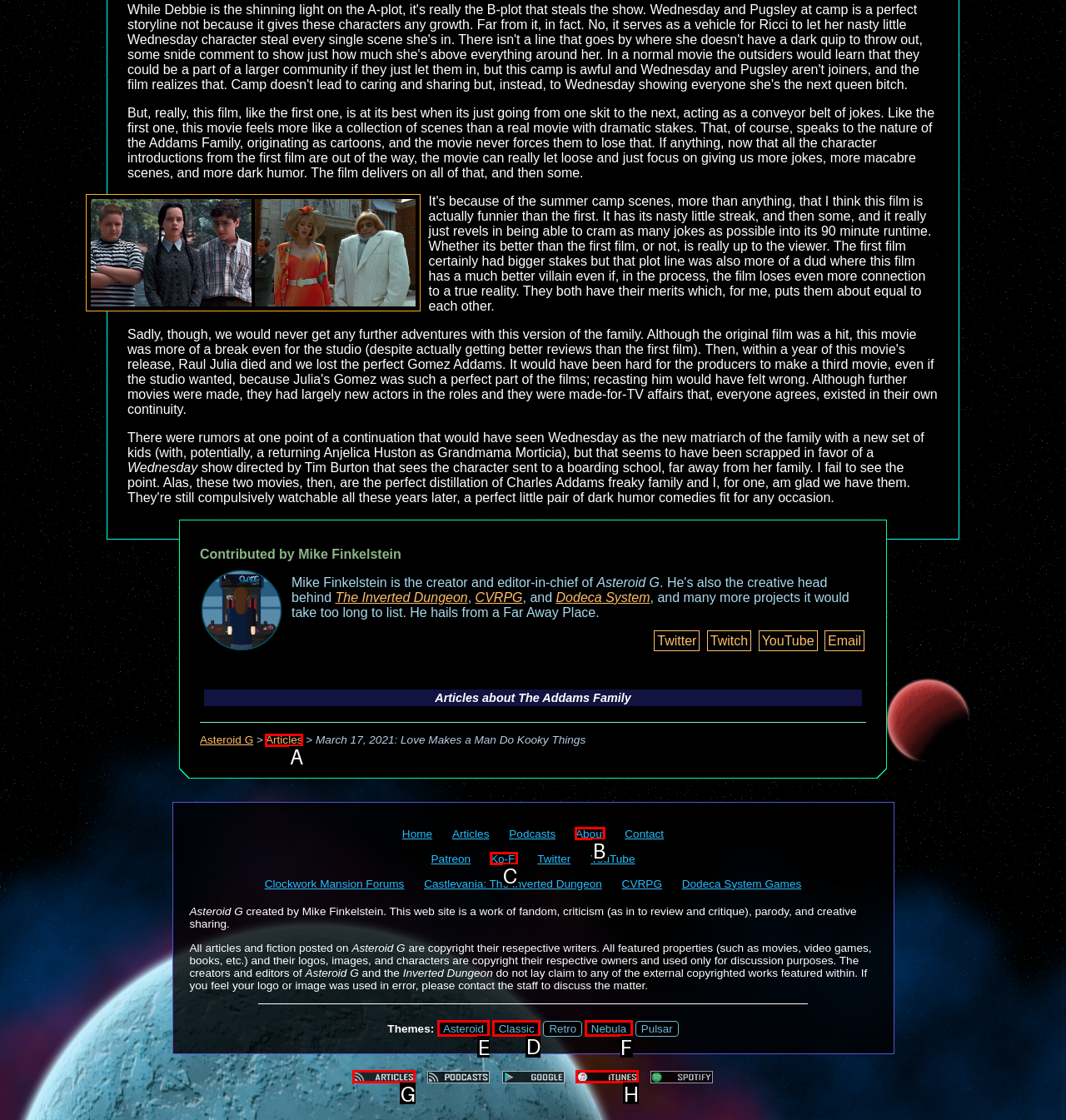Tell me the letter of the UI element to click in order to accomplish the following task: Change the theme to Classic
Answer with the letter of the chosen option from the given choices directly.

D